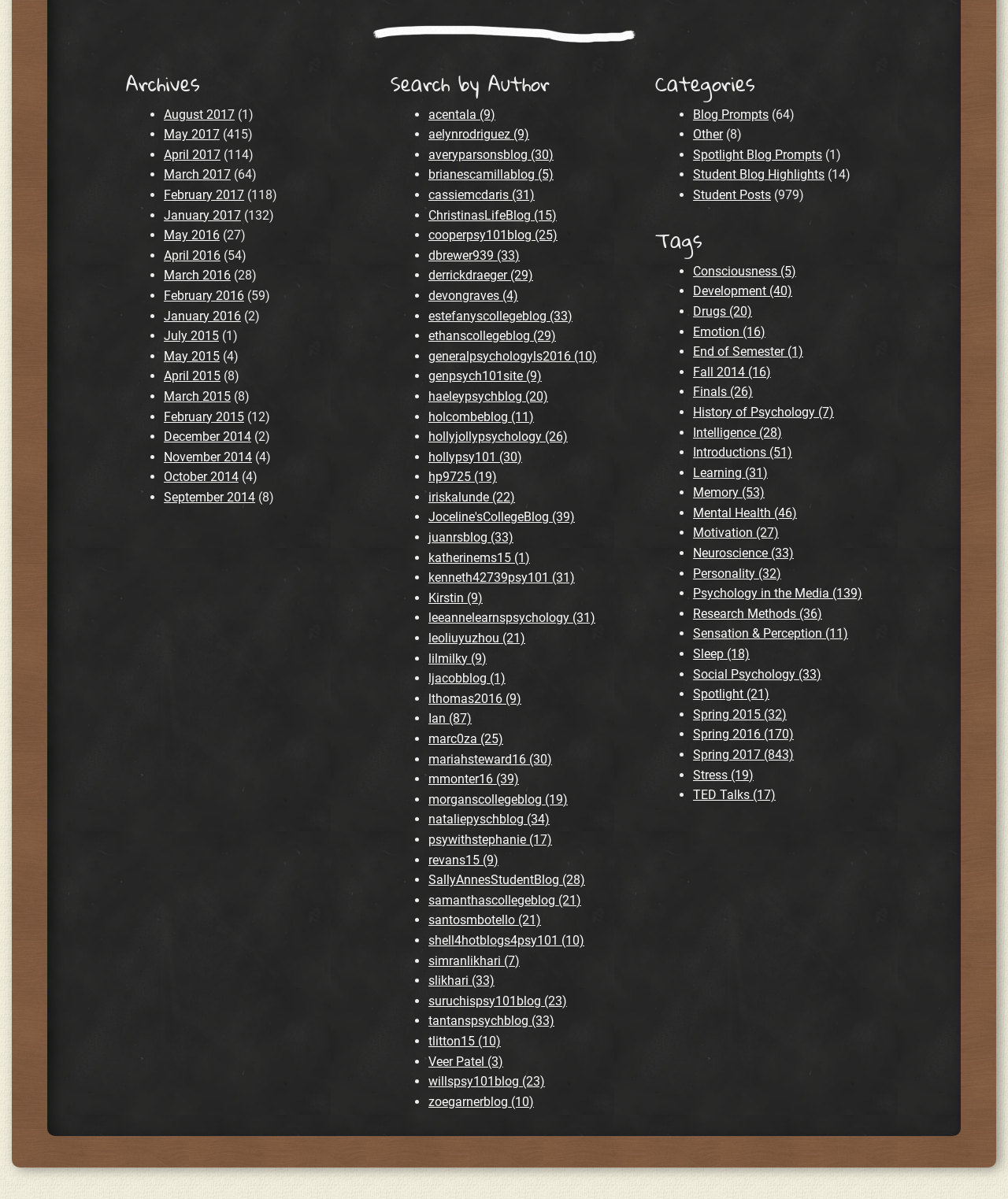Show the bounding box coordinates of the region that should be clicked to follow the instruction: "Search by author cassiemcdaris."

[0.425, 0.156, 0.53, 0.169]